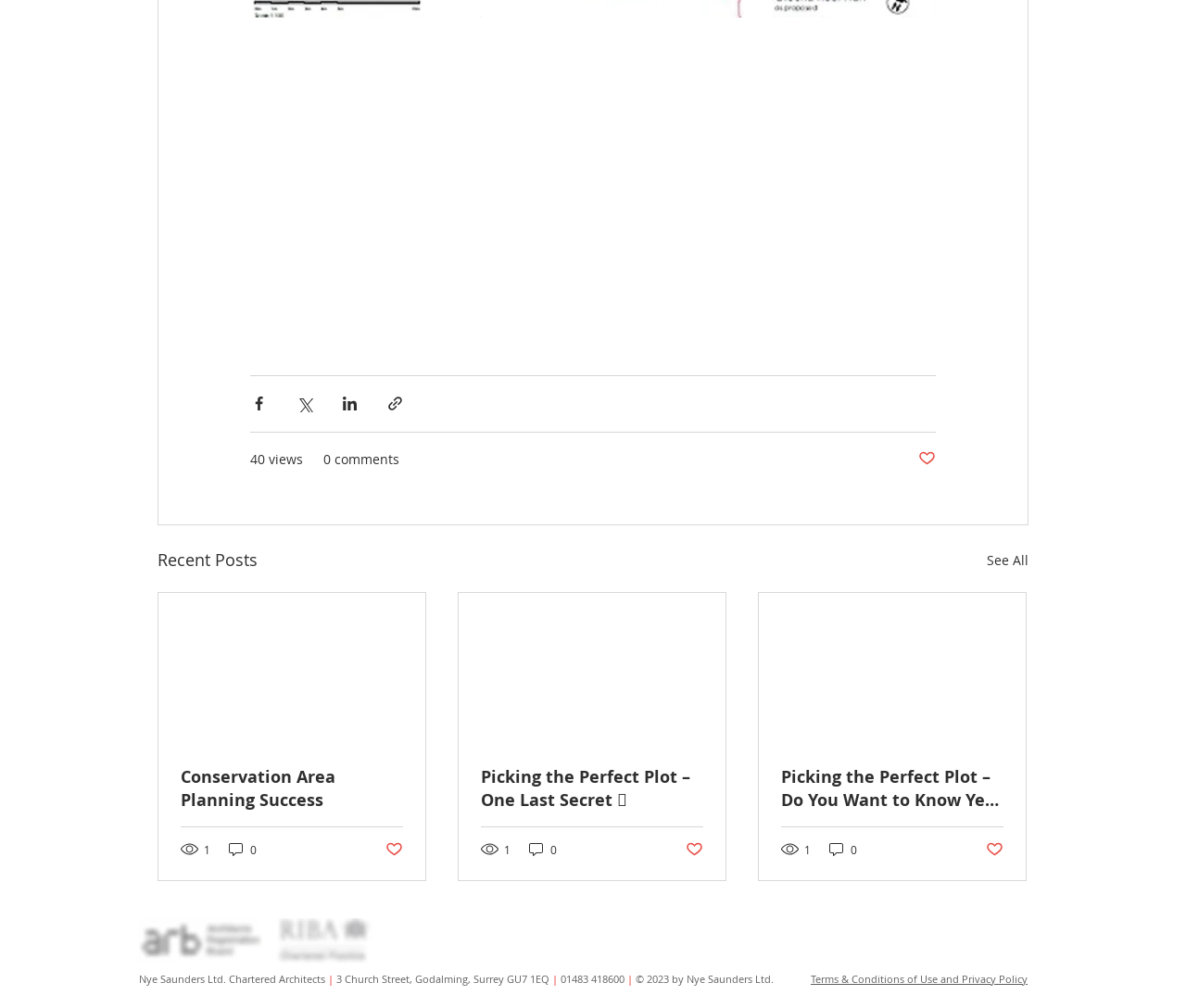Find the bounding box coordinates of the element's region that should be clicked in order to follow the given instruction: "See all recent posts". The coordinates should consist of four float numbers between 0 and 1, i.e., [left, top, right, bottom].

[0.832, 0.542, 0.867, 0.569]